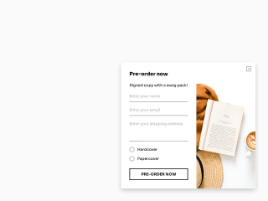Create a vivid and detailed description of the image.

The image showcases a pre-order form designed for easy use on a website. It features a clean and modern layout, highlighting a title at the top that reads "Pre-order now," inviting users to secure their desired items. Below the title, there are fields for entering personal information, such as name and email address, alongside a section for providing shipping details. The form includes options for different package types, labeled "Honeycolor" and "Papercorner," allowing customers to choose their preferred variant. Prominently displayed is a button labeled "PRE-ORDER NOW," which encourages immediate action from users interested in pre-ordering the featured product. The background complements the form with a soft, aesthetic touch using neutral tones and a hint of warmth from an adjacent coffee cup and an open book, creating an inviting atmosphere for potential customers.